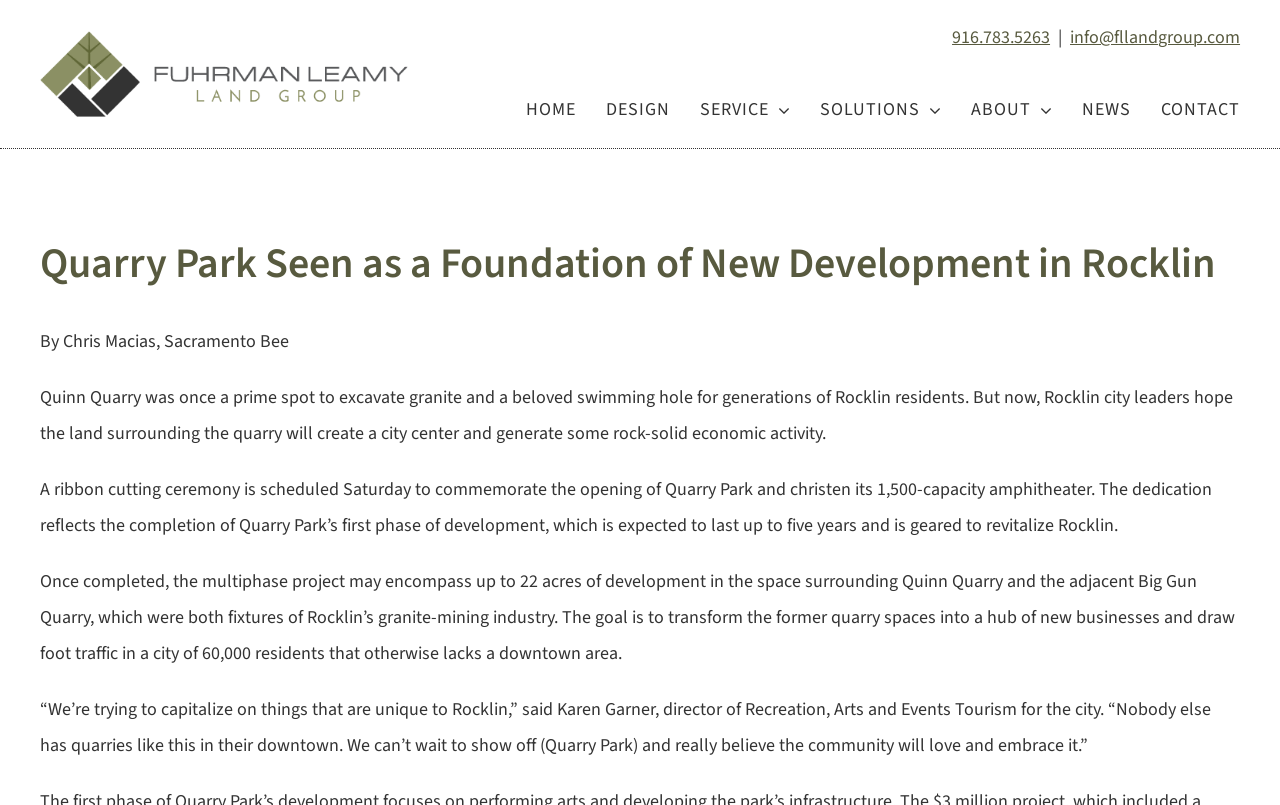Please specify the bounding box coordinates of the area that should be clicked to accomplish the following instruction: "Read news". The coordinates should consist of four float numbers between 0 and 1, i.e., [left, top, right, bottom].

None